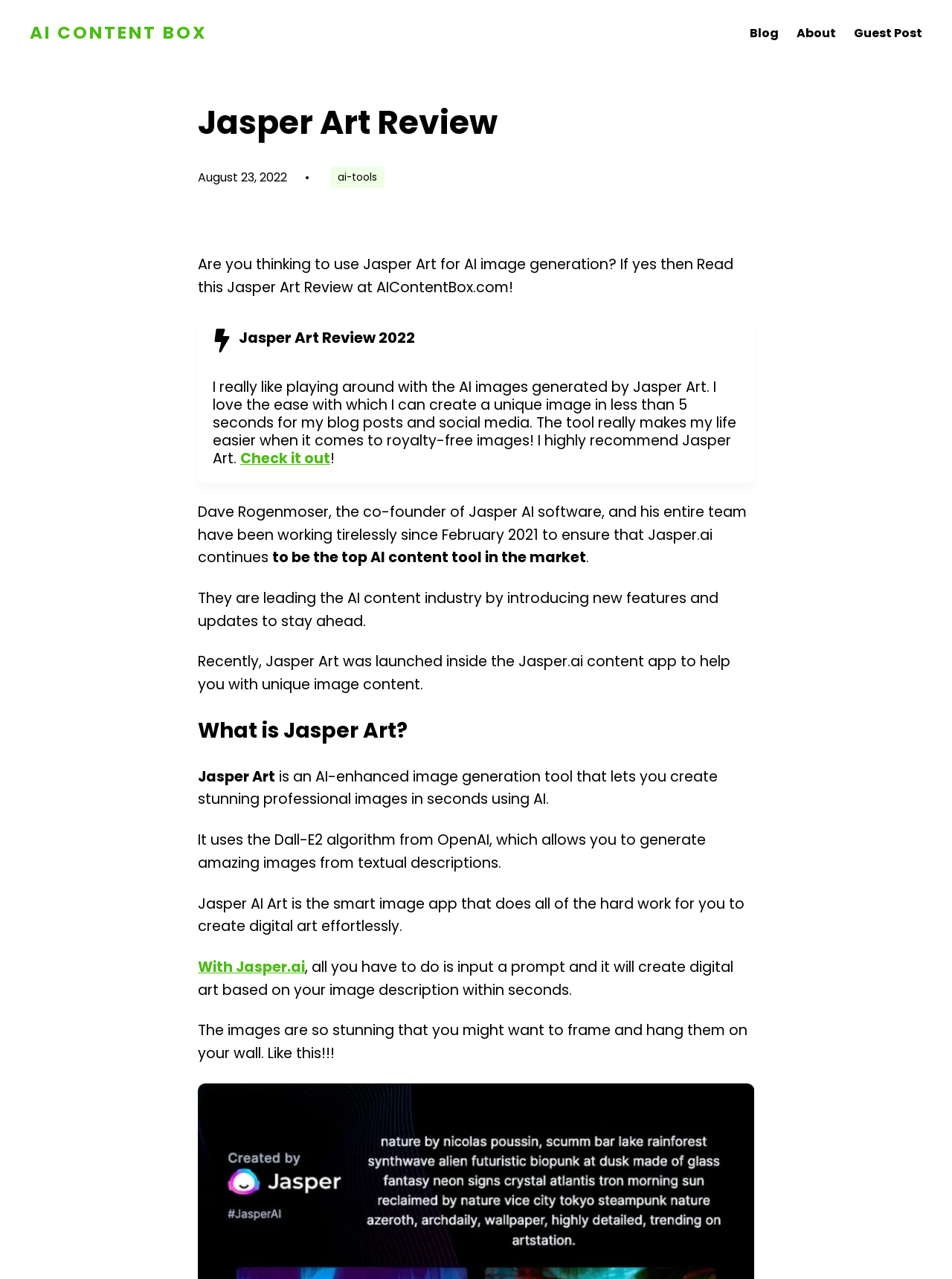Please answer the following question using a single word or phrase: 
Who is the co-founder of Jasper AI software?

Dave Rogenmoser